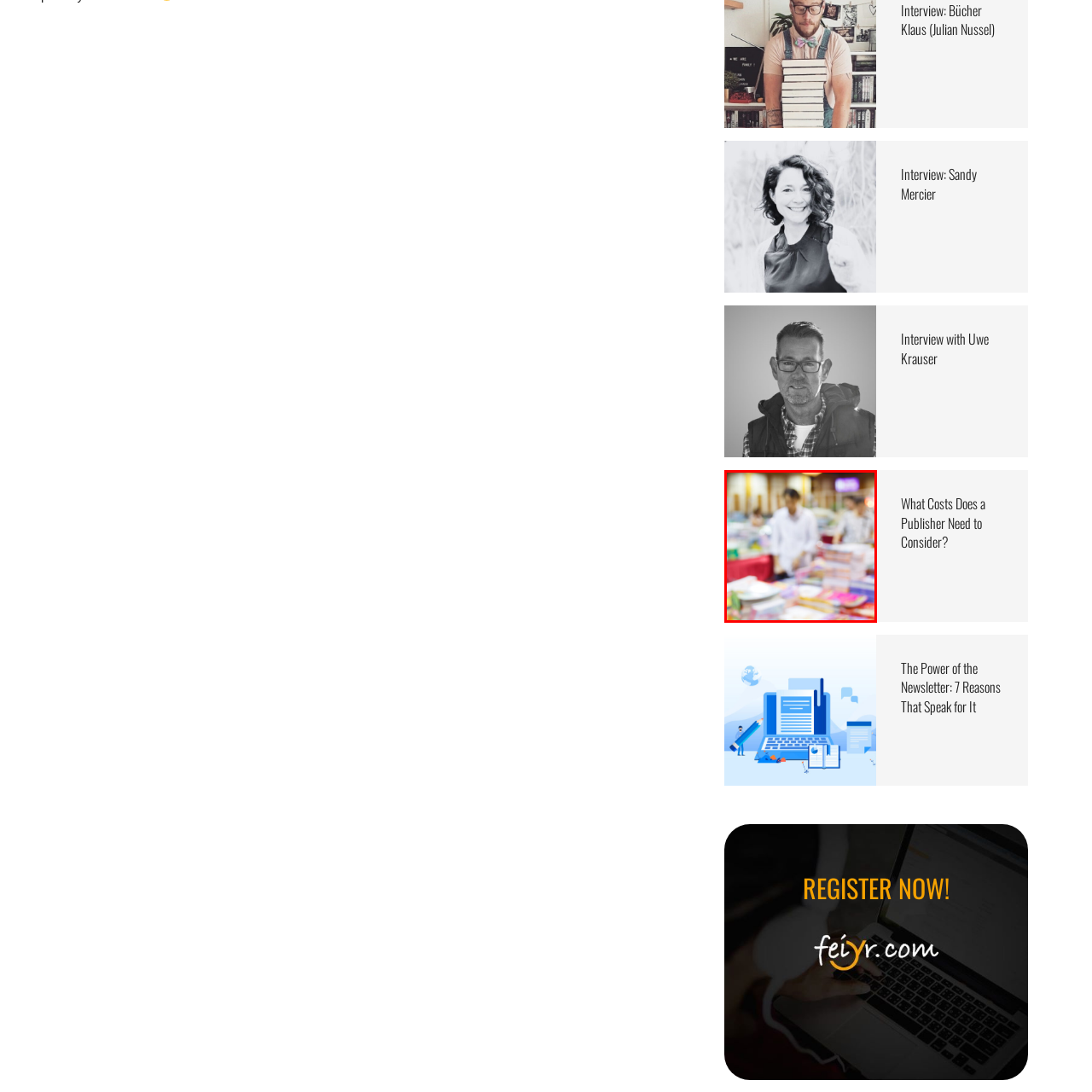What is the atmosphere of the scene?
Examine the image outlined by the red bounding box and answer the question with as much detail as possible.

The blurred figures in the background indicate people engaging with the books, perhaps discussing literature or browsing through selections, which creates a lively and communal atmosphere.